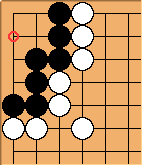What is the main focus of this diagram?
Please answer the question with as much detail as possible using the screenshot.

The diagram is primarily used to analyze tactics related to forming a powerful position and understanding the implications of various moves within the context of the game. This is inferred from the caption, which mentions that the diagram 'is likely used to analyze tactics related to forming a powerful position and understanding the implications of various moves within the context of the game'.